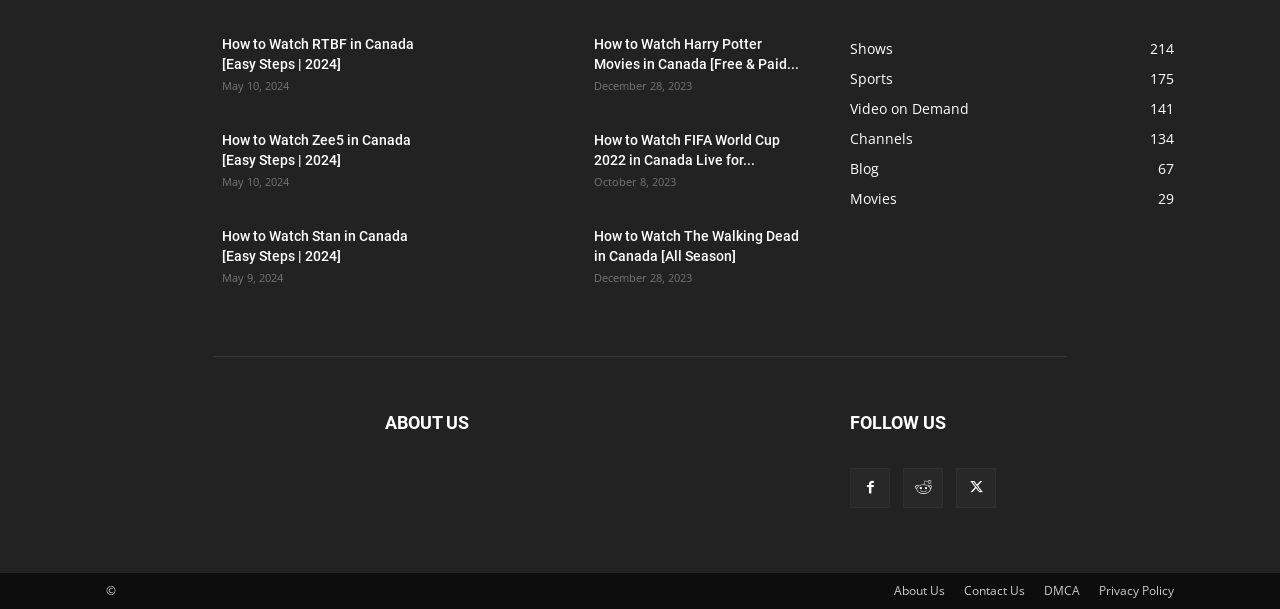Predict the bounding box coordinates of the UI element that matches this description: "Video on Demand141". The coordinates should be in the format [left, top, right, bottom] with each value between 0 and 1.

[0.664, 0.162, 0.757, 0.193]